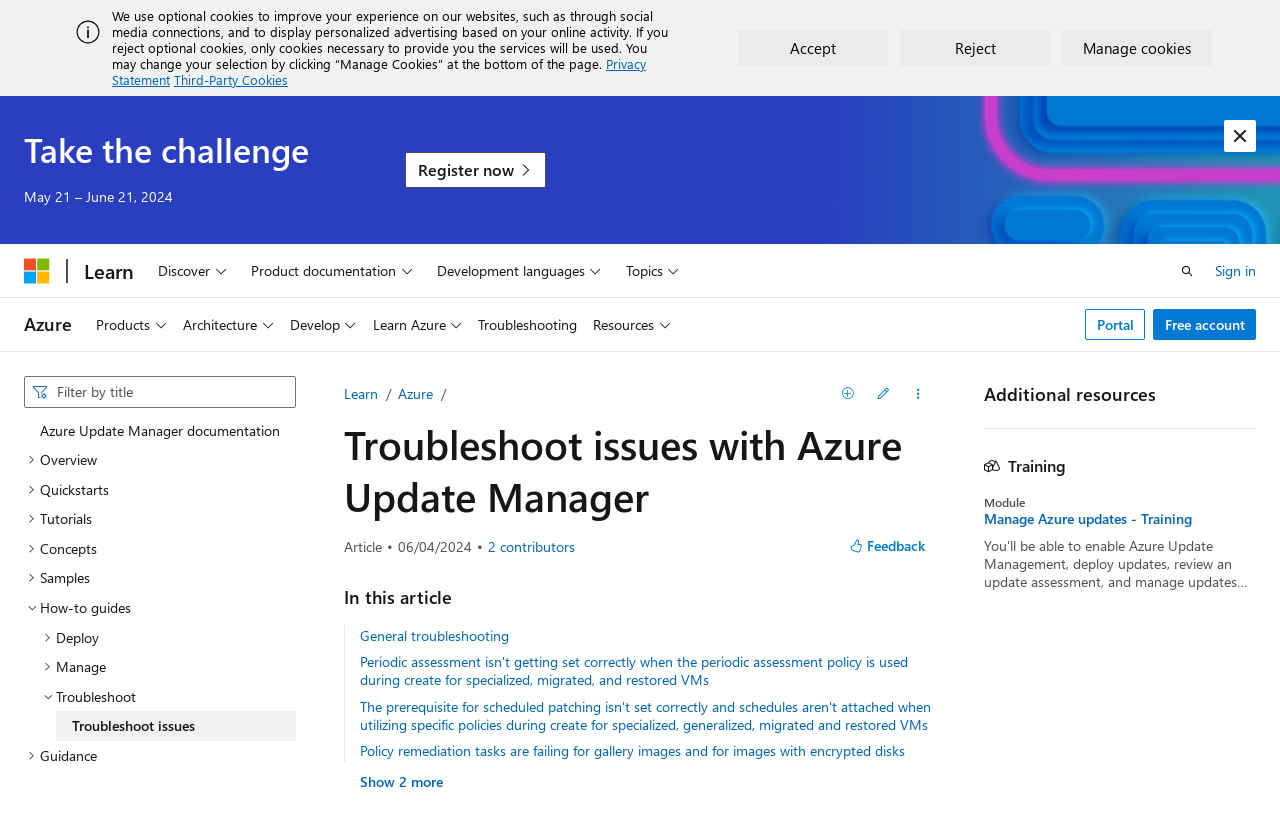Kindly provide the bounding box coordinates of the section you need to click on to fulfill the given instruction: "Search for Azure Update Manager documentation".

[0.019, 0.457, 0.231, 0.496]